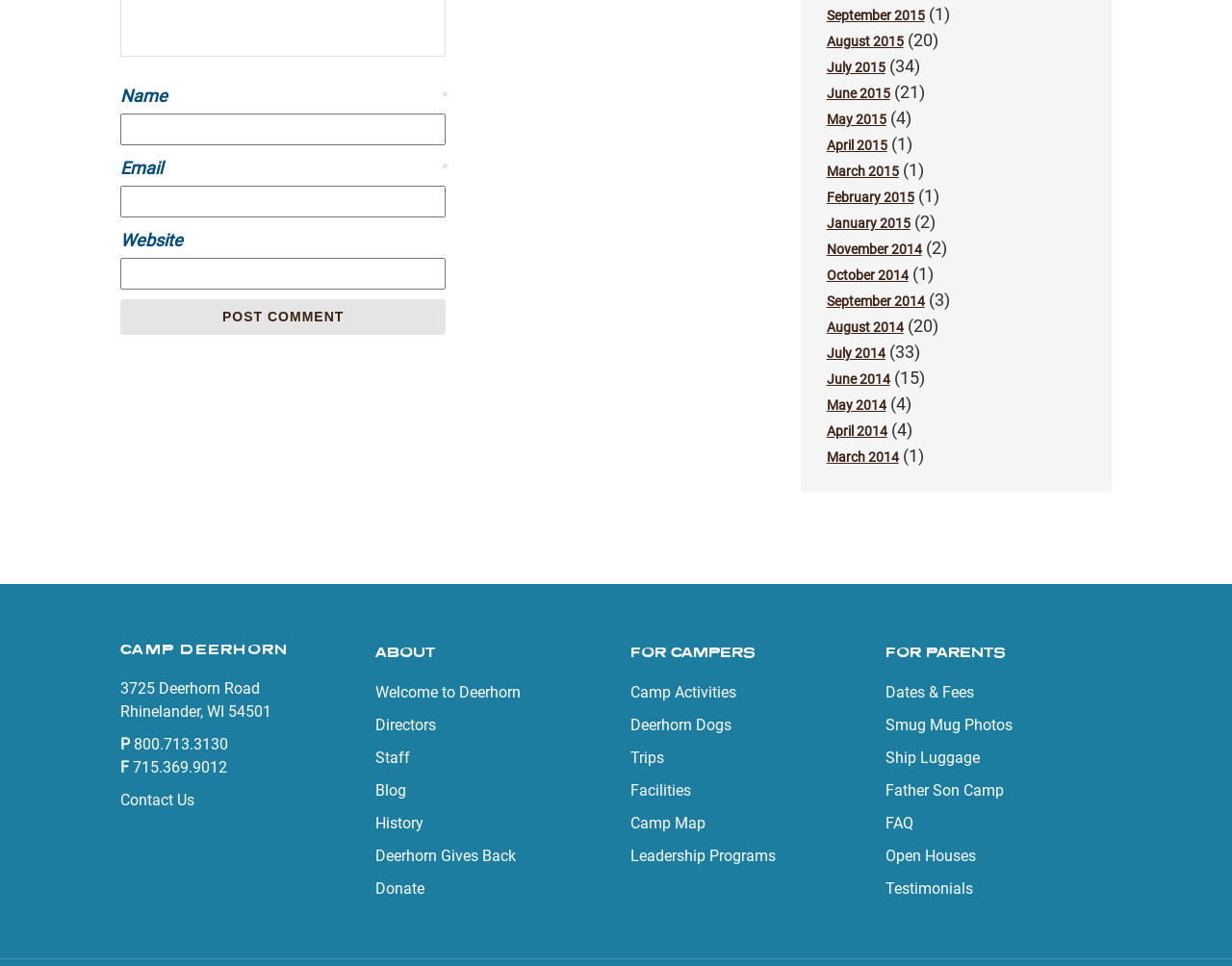How many months are listed in the archive section?
Refer to the image and offer an in-depth and detailed answer to the question.

The archive section is located at the top-right of the webpage and lists 24 months, from September 2014 to September 2015, with the number of comments for each month.